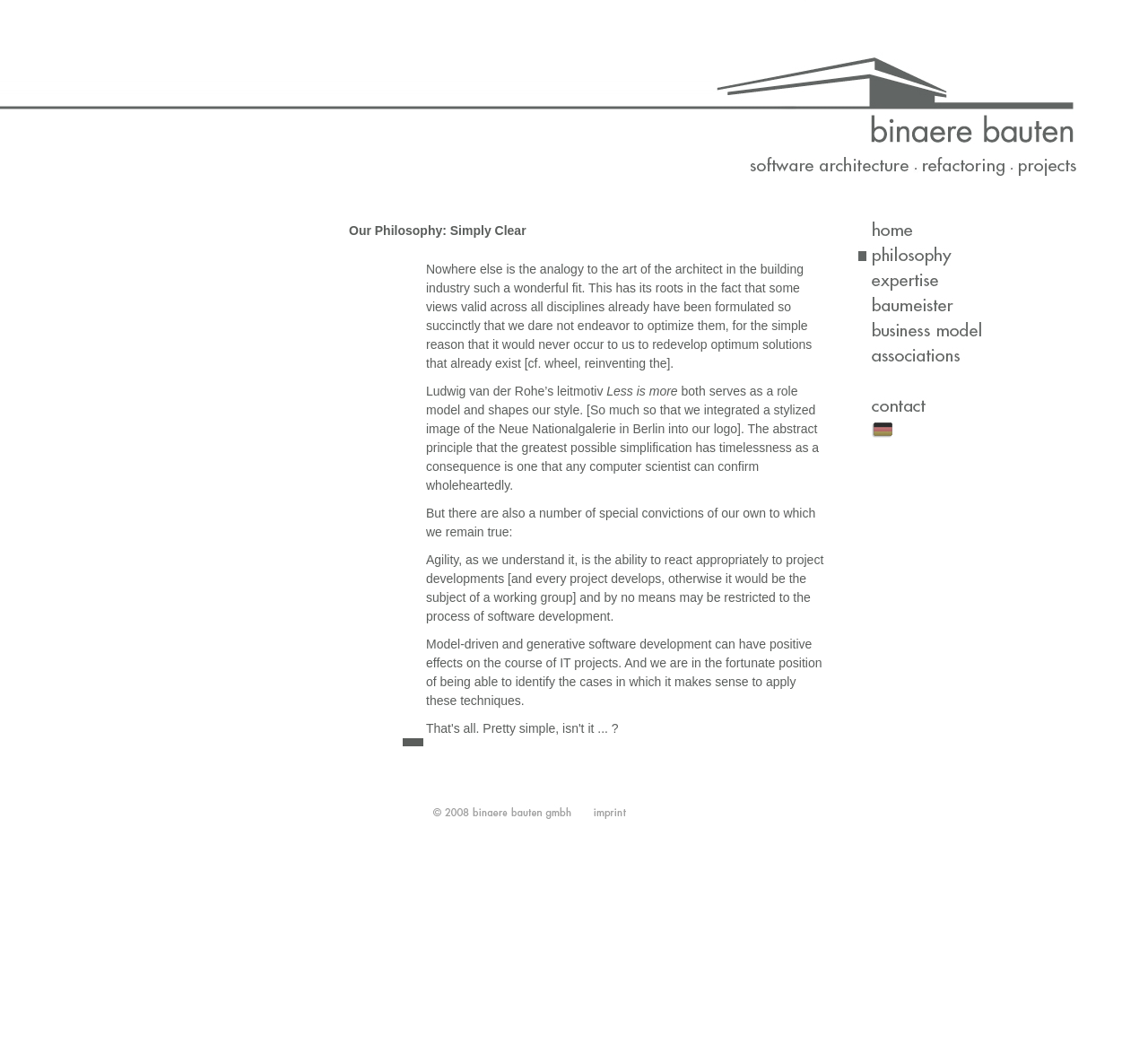What is the philosophy of binaere bauten?
Look at the webpage screenshot and answer the question with a detailed explanation.

The philosophy of binaere bauten is described as 'Simply Clear' as stated in the StaticText element with the text 'Our Philosophy: Simply Clear'.